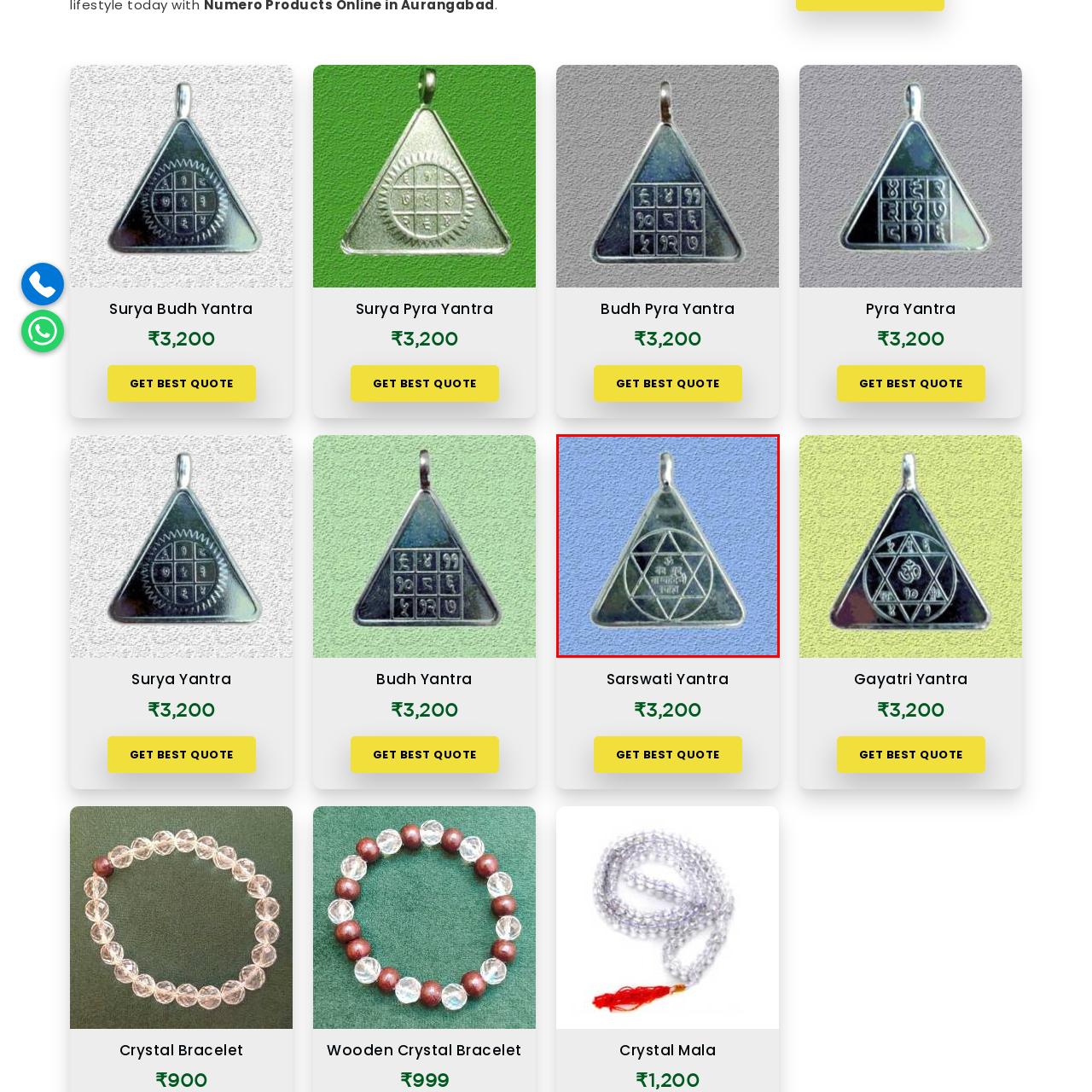What is the significance of the hexagram in the Yantra?
Study the image within the red bounding box and provide a detailed response to the question.

According to the caption, the hexagram in the Yantra represents harmony and balance, which suggests that it is a symbol of these qualities.